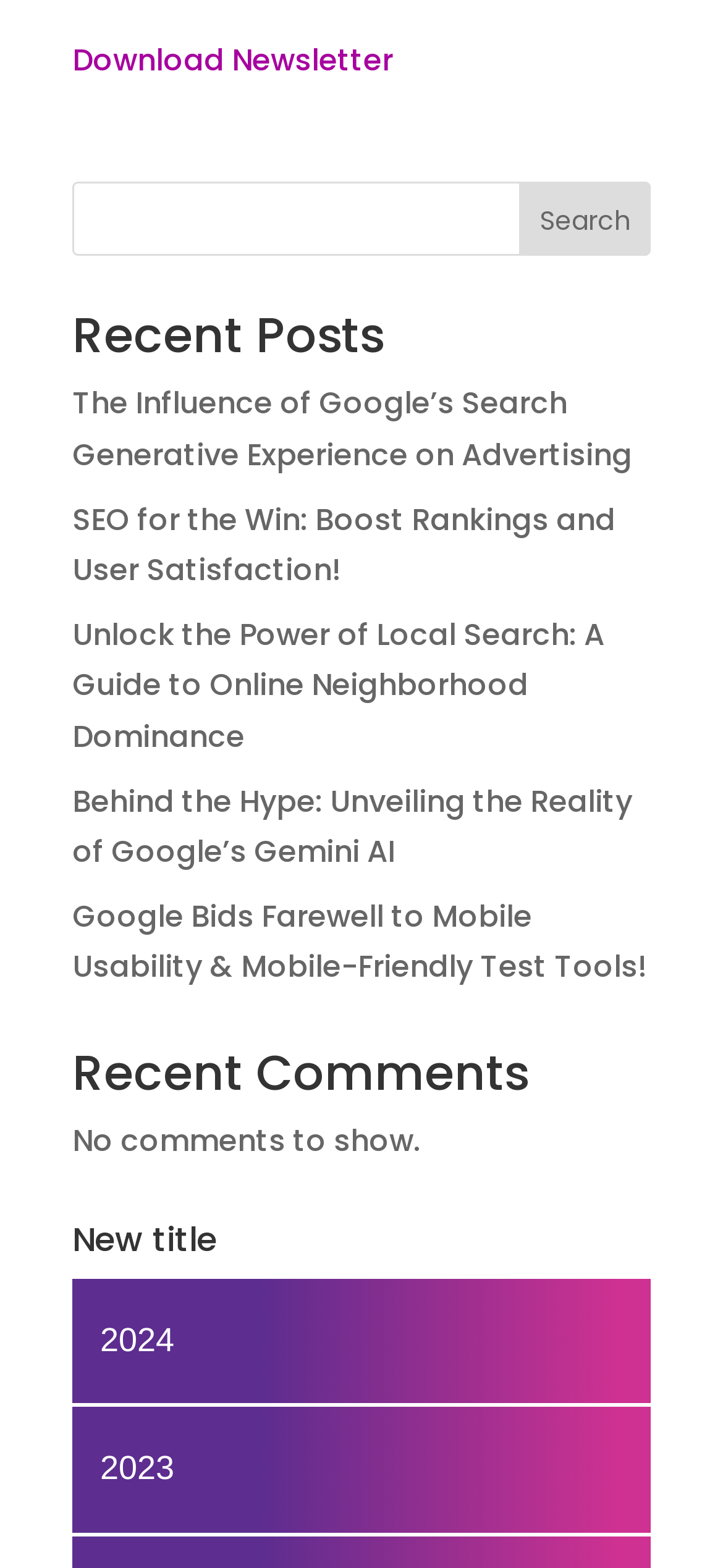Locate the bounding box coordinates of the item that should be clicked to fulfill the instruction: "View posts from 2024".

[0.1, 0.816, 0.9, 0.895]